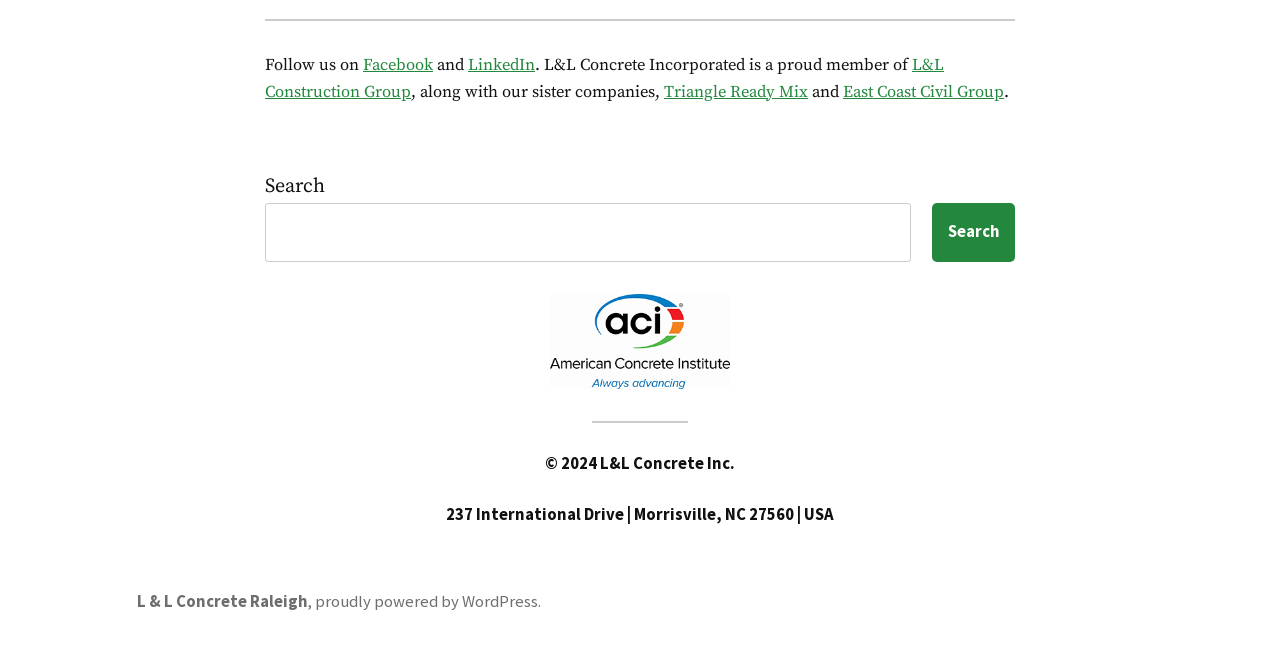What is the name of the sister company mentioned?
Relying on the image, give a concise answer in one word or a brief phrase.

Triangle Ready Mix